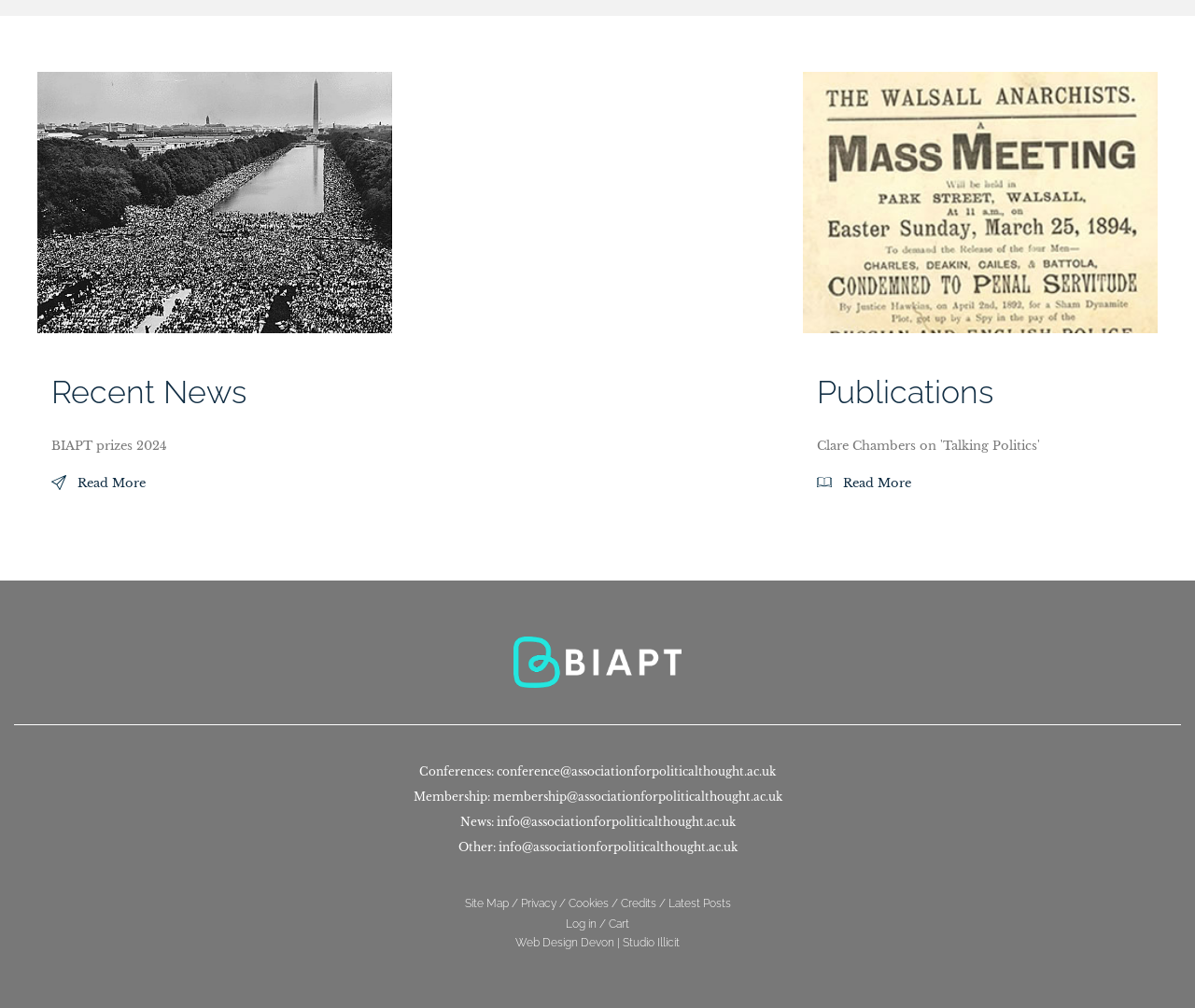Please identify the bounding box coordinates for the region that you need to click to follow this instruction: "View recent news".

[0.043, 0.37, 0.206, 0.407]